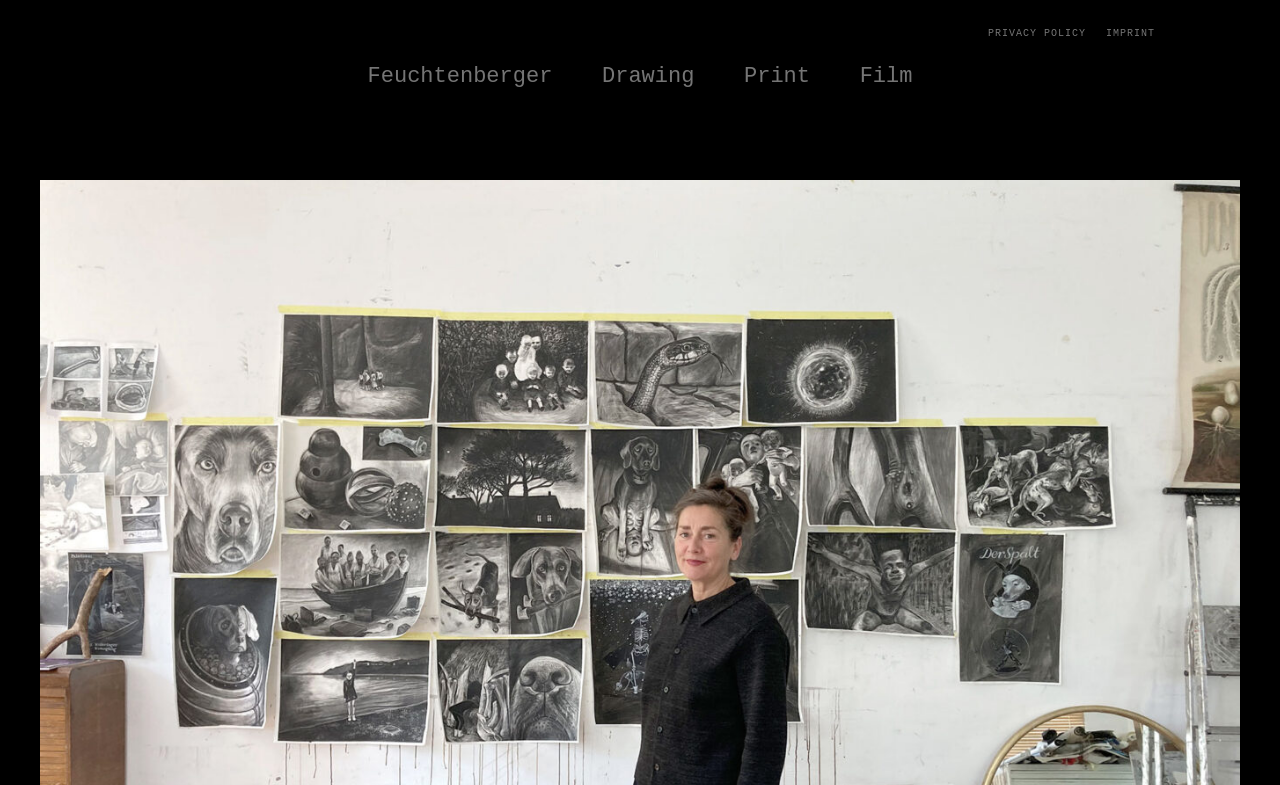Please determine the bounding box coordinates for the UI element described as: "Privacy Policy".

[0.772, 0.036, 0.848, 0.05]